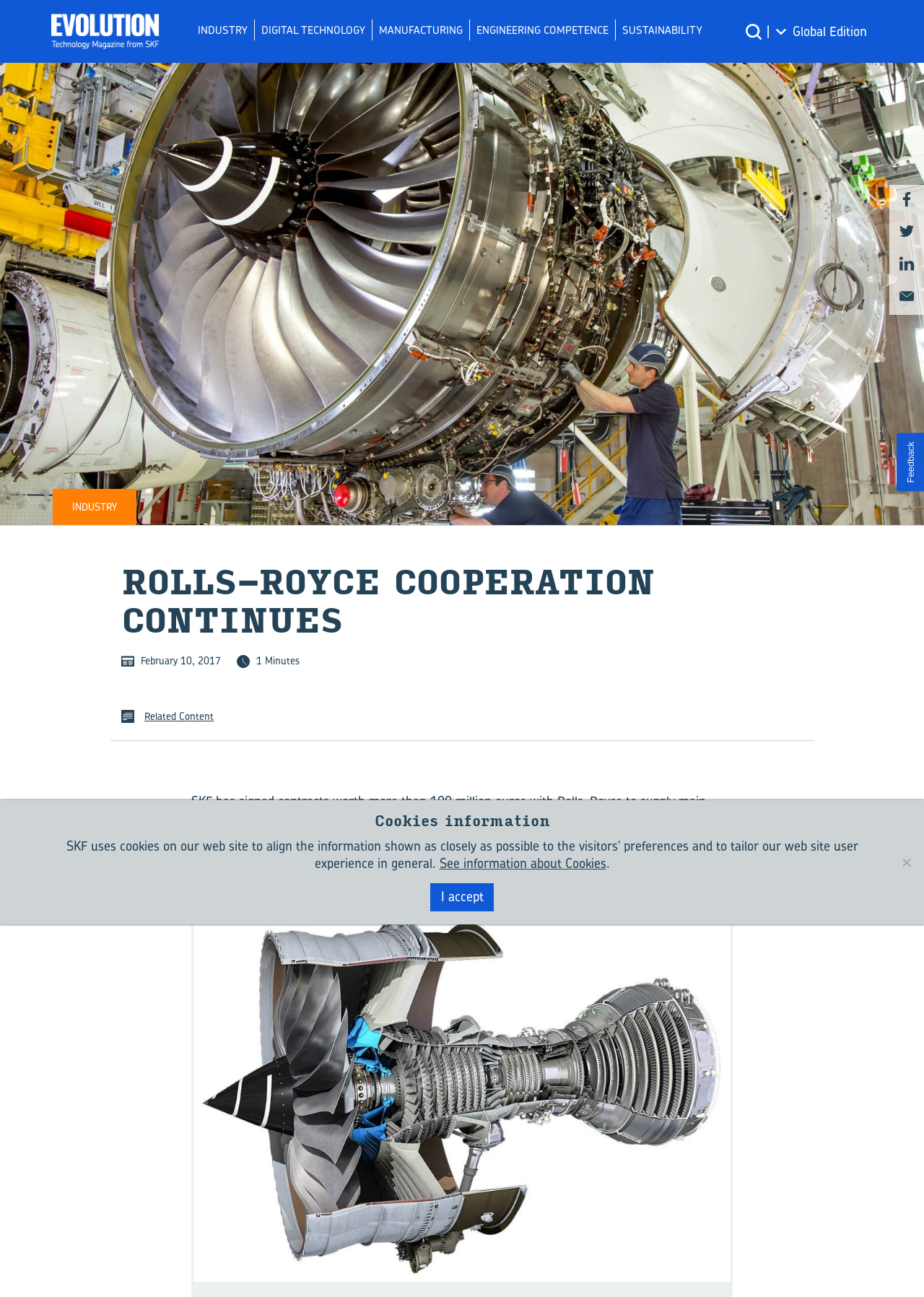From the details in the image, provide a thorough response to the question: What is the date of the article?

The date of the article is February 10, 2017, which is mentioned in the text 'February 10, 2017'.